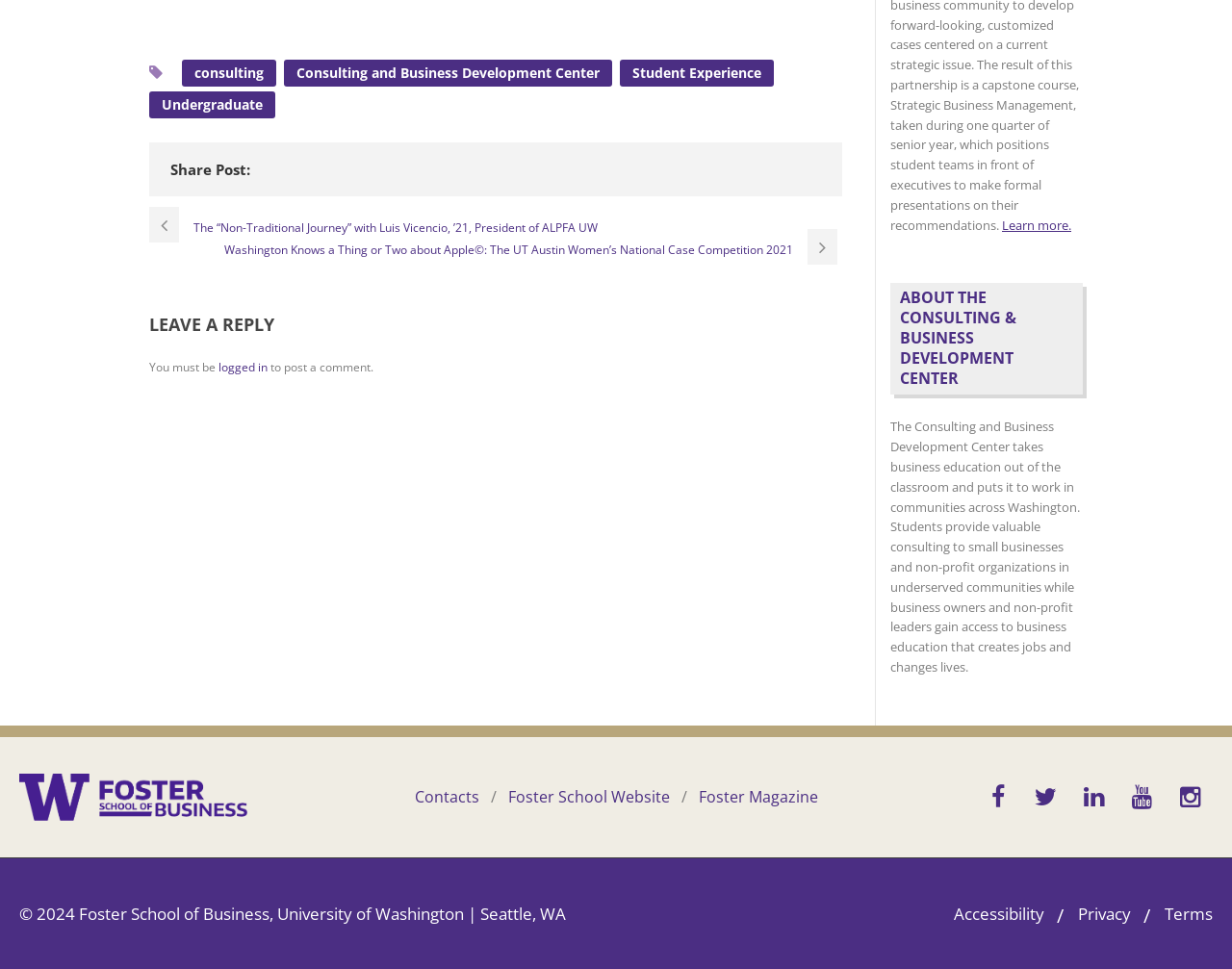Find the bounding box of the element with the following description: "parent_node: Share Post:". The coordinates must be four float numbers between 0 and 1, formatted as [left, top, right, bottom].

[0.319, 0.164, 0.337, 0.186]